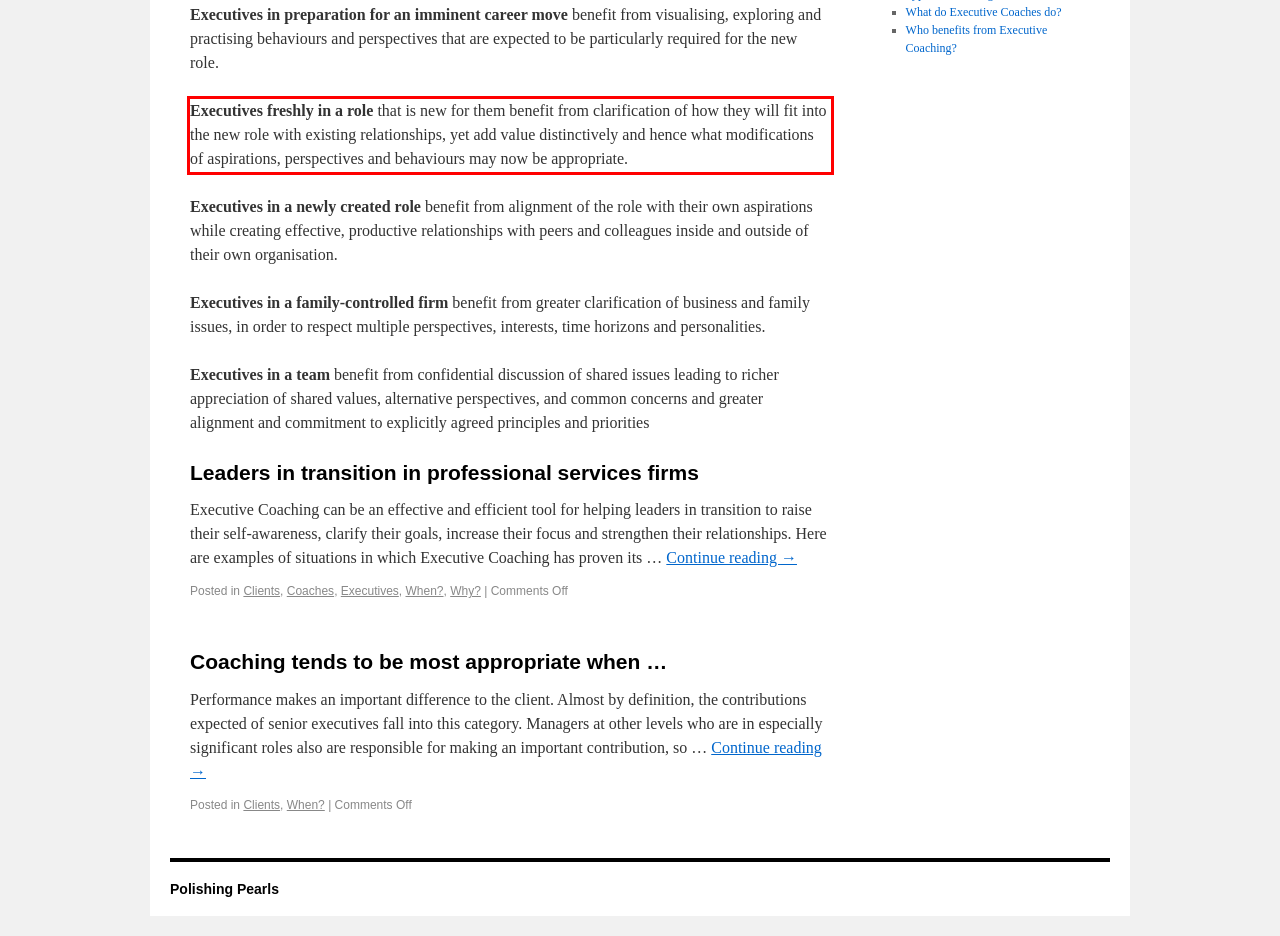Identify and transcribe the text content enclosed by the red bounding box in the given screenshot.

Executives freshly in a role that is new for them benefit from clarification of how they will fit into the new role with existing relationships, yet add value distinctively and hence what modifications of aspirations, perspectives and behaviours may now be appropriate.